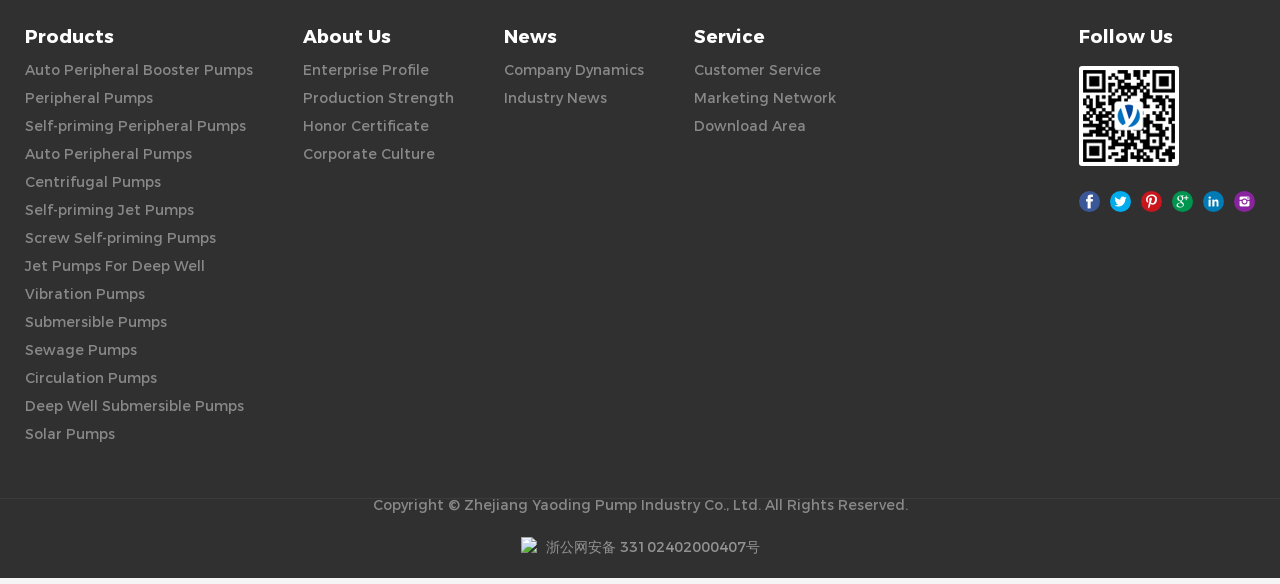Can you specify the bounding box coordinates of the area that needs to be clicked to fulfill the following instruction: "Click on Products"?

[0.02, 0.04, 0.198, 0.088]